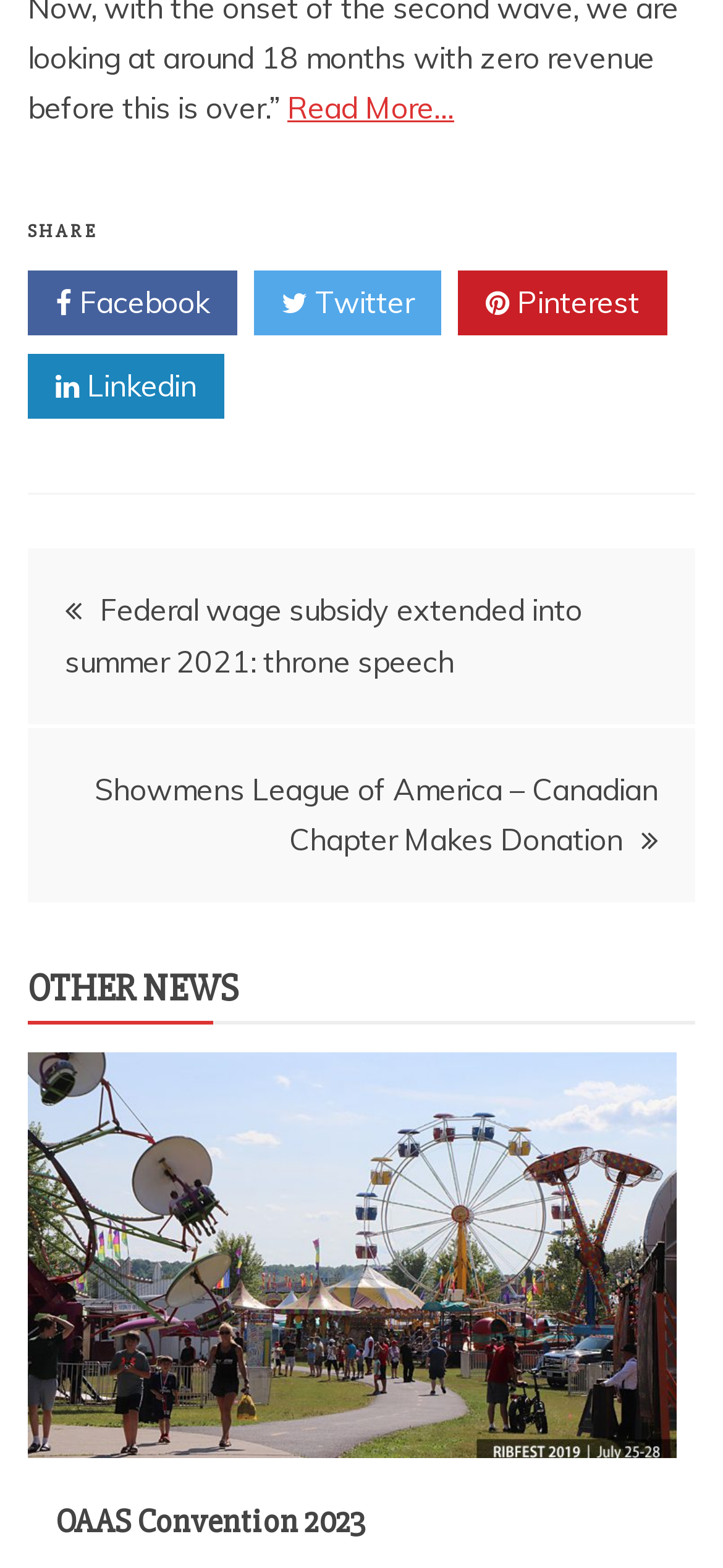How many social media links are there?
Based on the visual content, answer with a single word or a brief phrase.

4